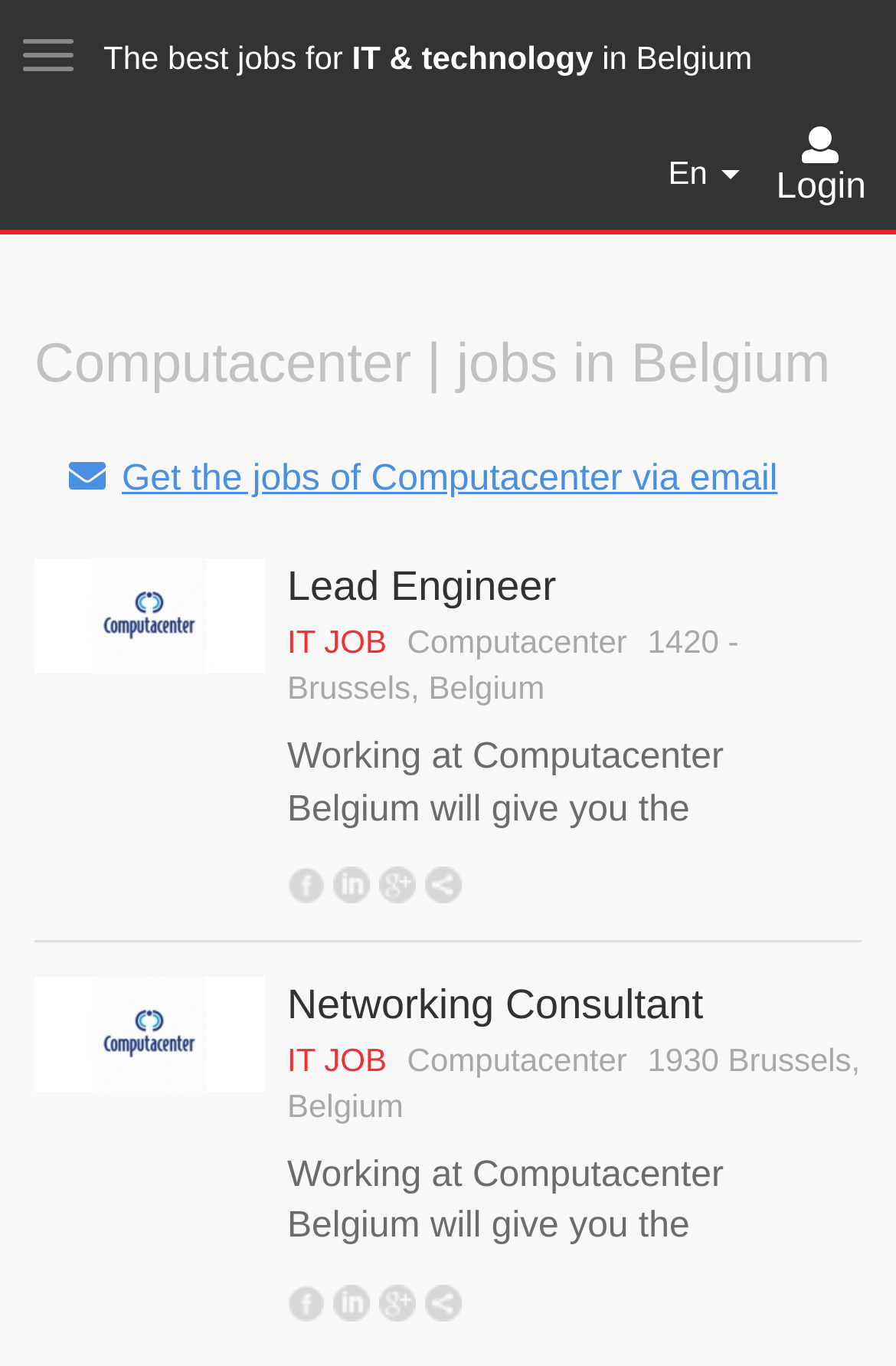Can you find the bounding box coordinates for the element that needs to be clicked to execute this instruction: "Log in"? The coordinates should be given as four float numbers between 0 and 1, i.e., [left, top, right, bottom].

[0.833, 0.091, 1.0, 0.16]